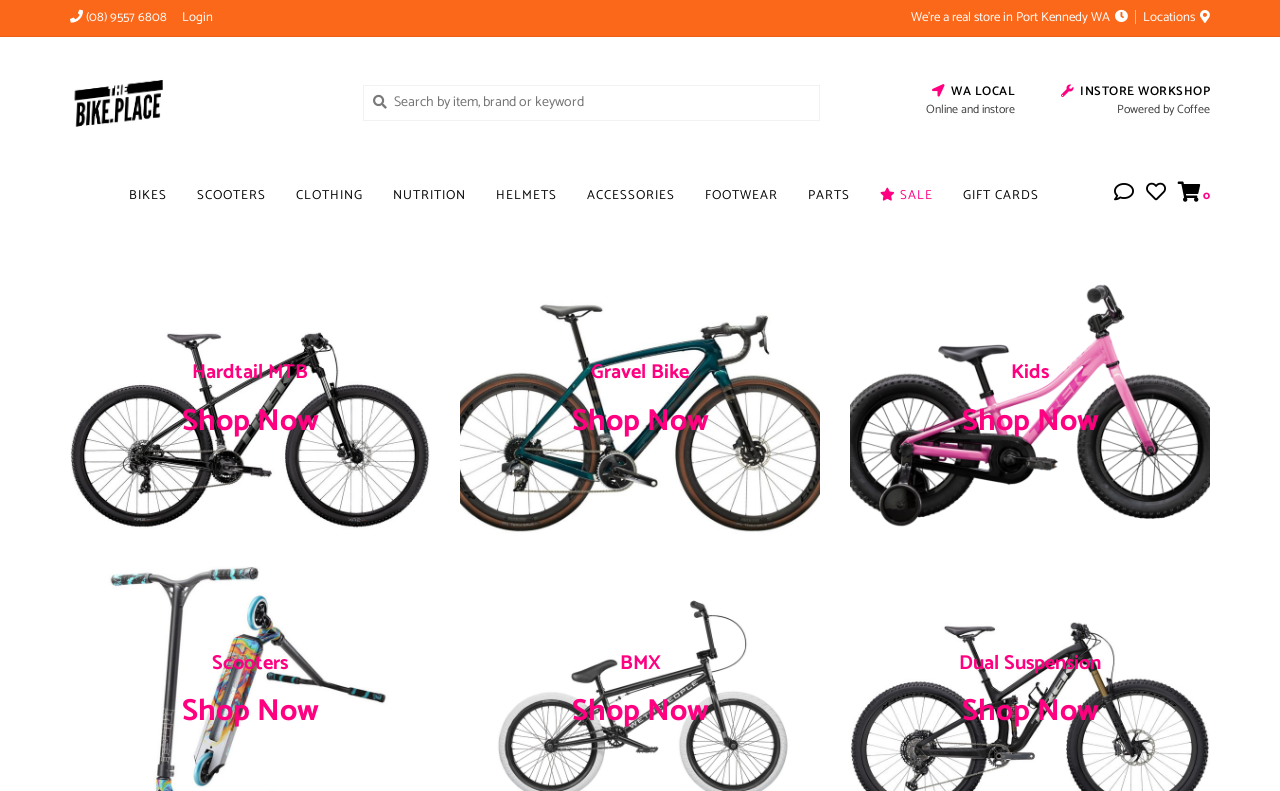Analyze the image and deliver a detailed answer to the question: What is the location of The Bike Place?

I found the location by looking at the top-right corner of the webpage, where there is a link with the location 'Locations' and an icon. Although the exact location is not explicitly stated, the meta description mentions that The Bike Place is based in Port Kennedy WA.